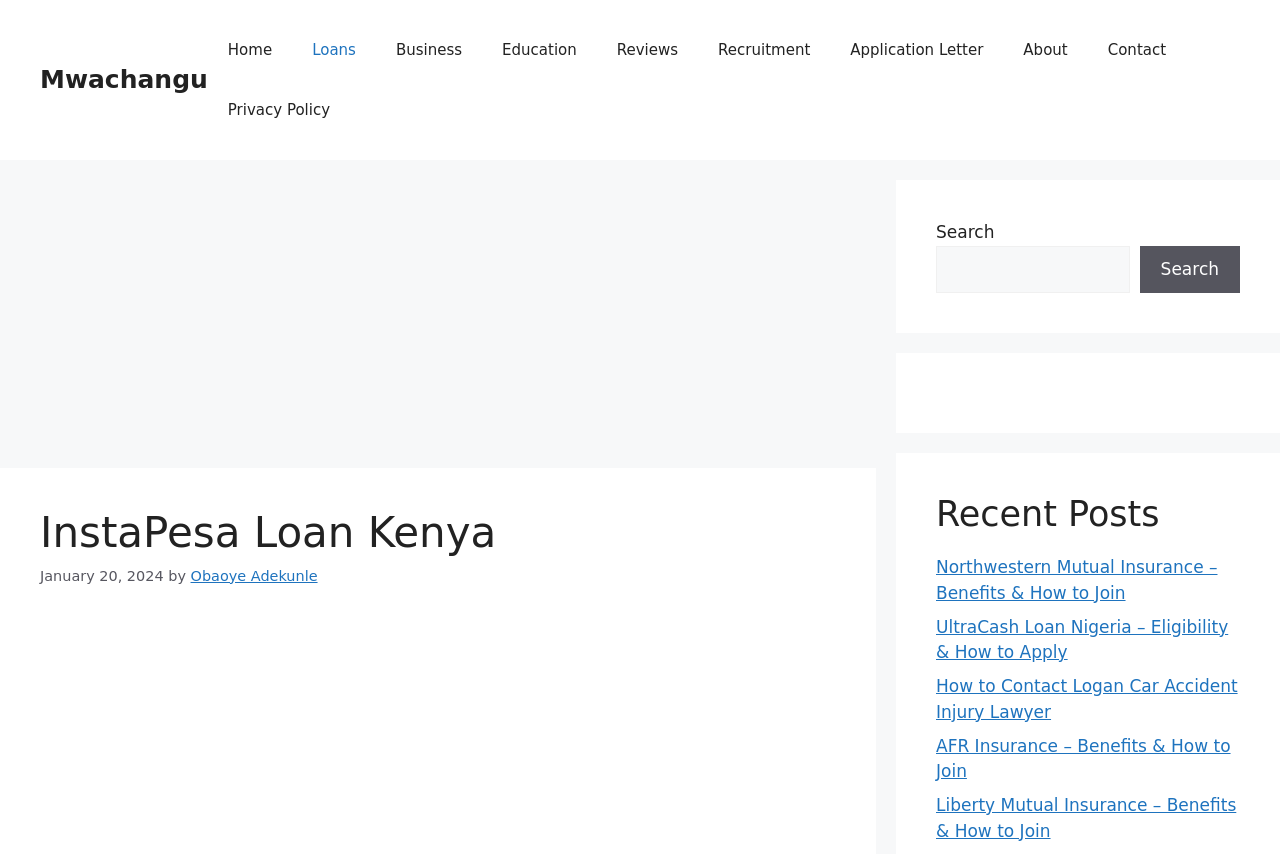Examine the screenshot and answer the question in as much detail as possible: What is the purpose of the search box?

The search box can be found in the complementary section of the webpage. It is labeled as 'Search' and has a search button next to it, indicating that it is used to search the website for specific content.